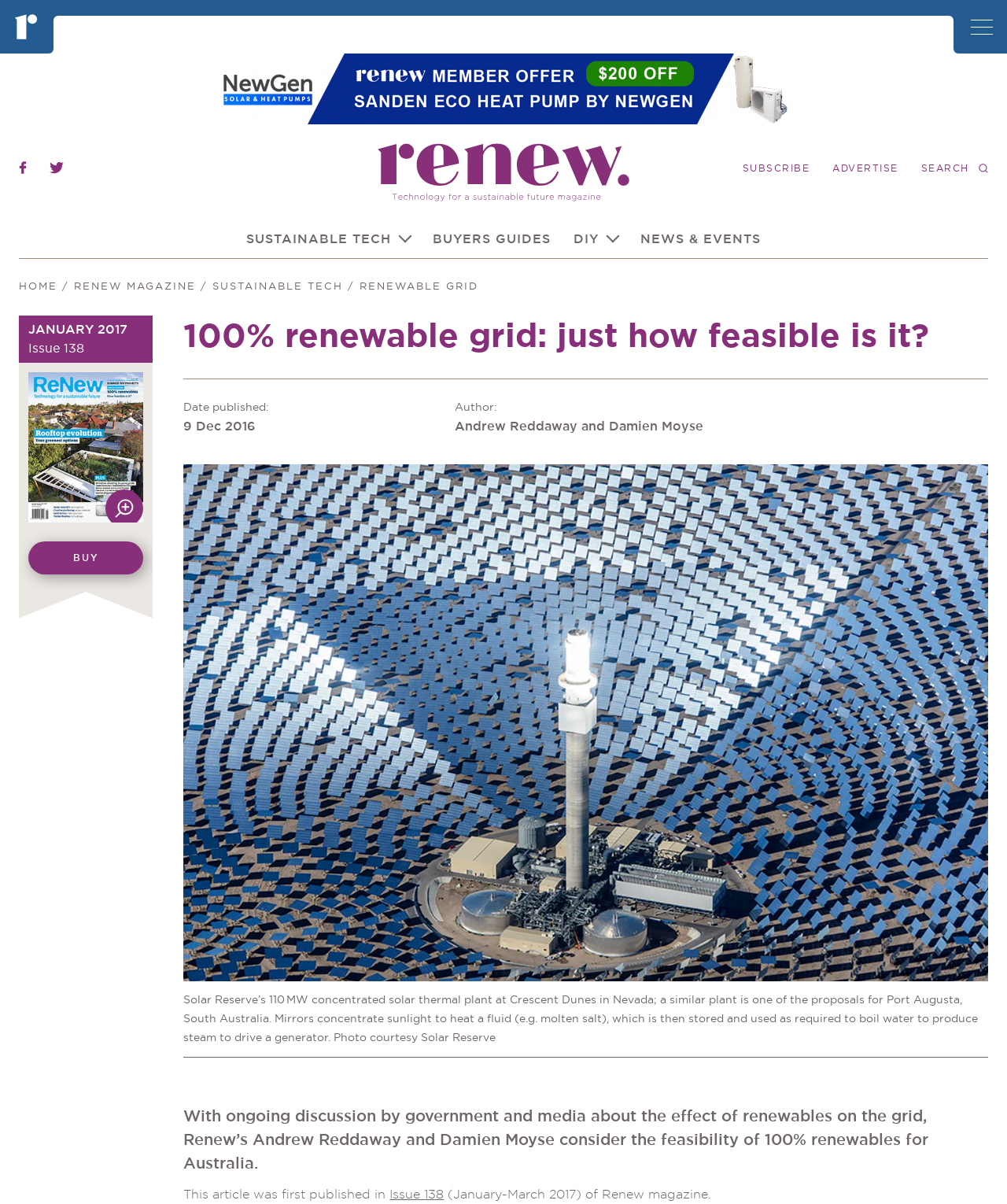Locate the bounding box coordinates of the element I should click to achieve the following instruction: "Buy the current issue of Renew magazine".

[0.028, 0.45, 0.142, 0.477]